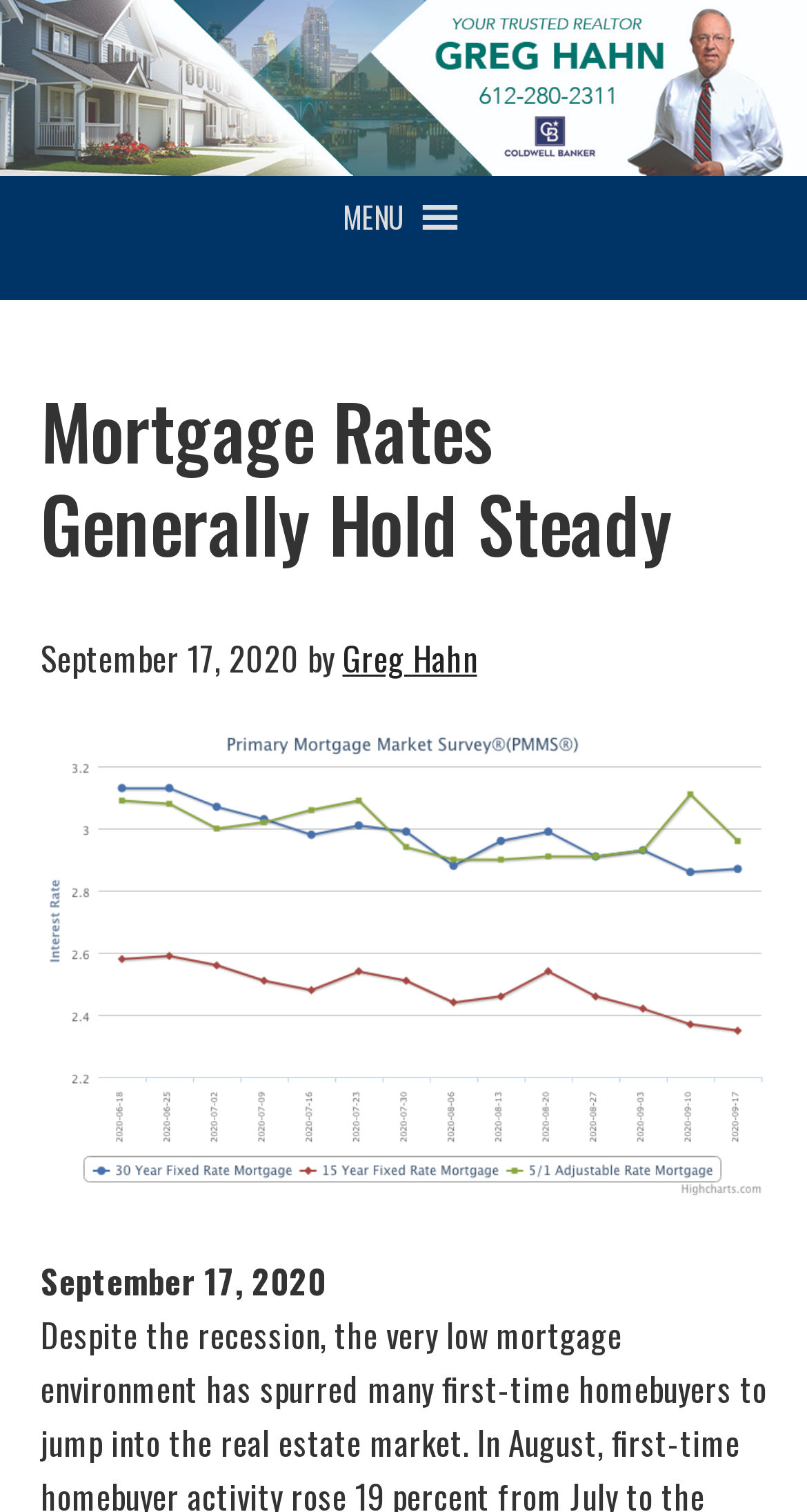Is there a menu button on the page?
Please provide a comprehensive answer based on the contents of the image.

I found the menu button by looking at the navigation element with the text 'MENU' and an icon, which is a button element that can be expanded.